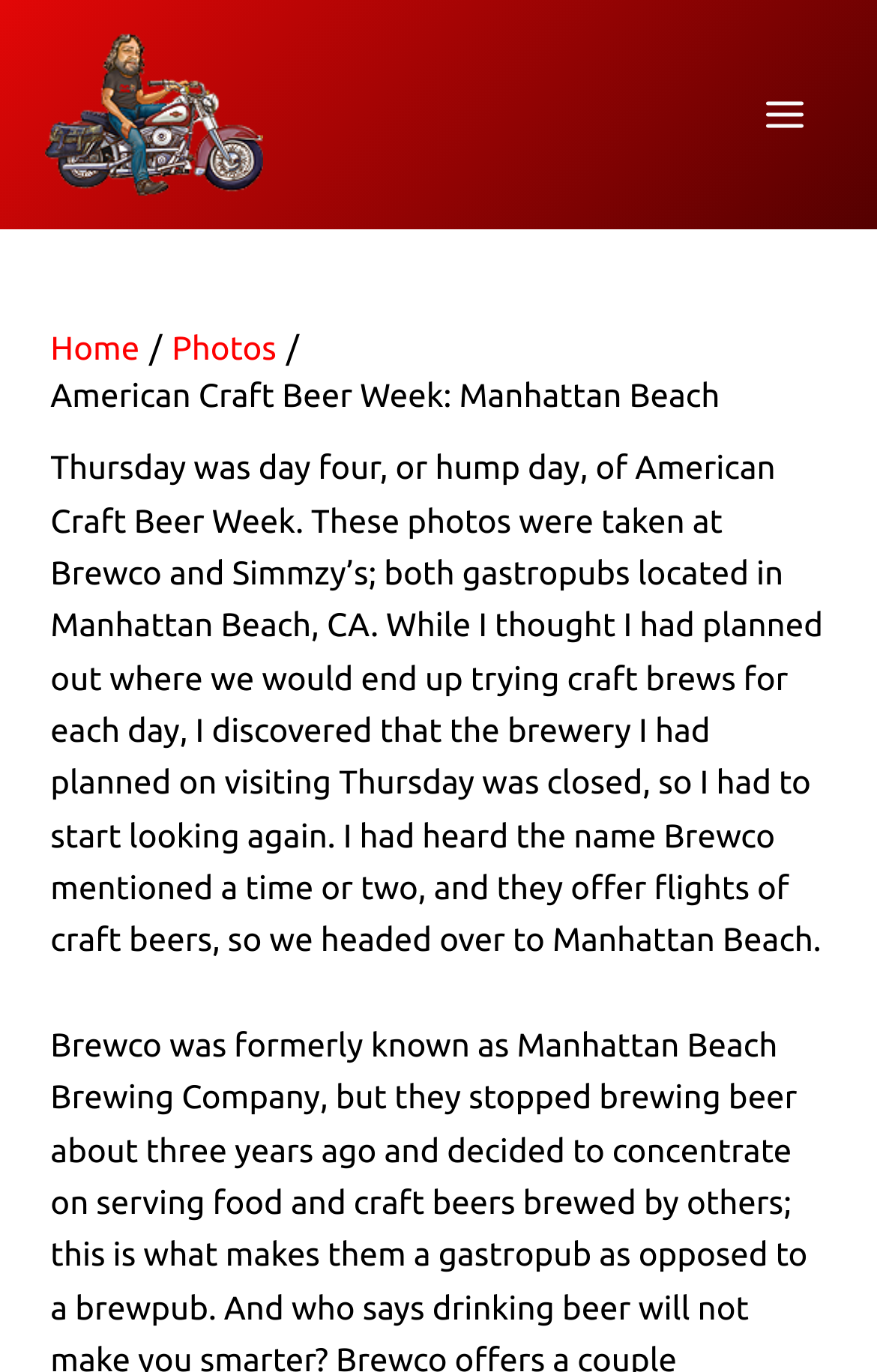What is the name of the brewery that was closed?
Please provide a single word or phrase answer based on the image.

Not mentioned